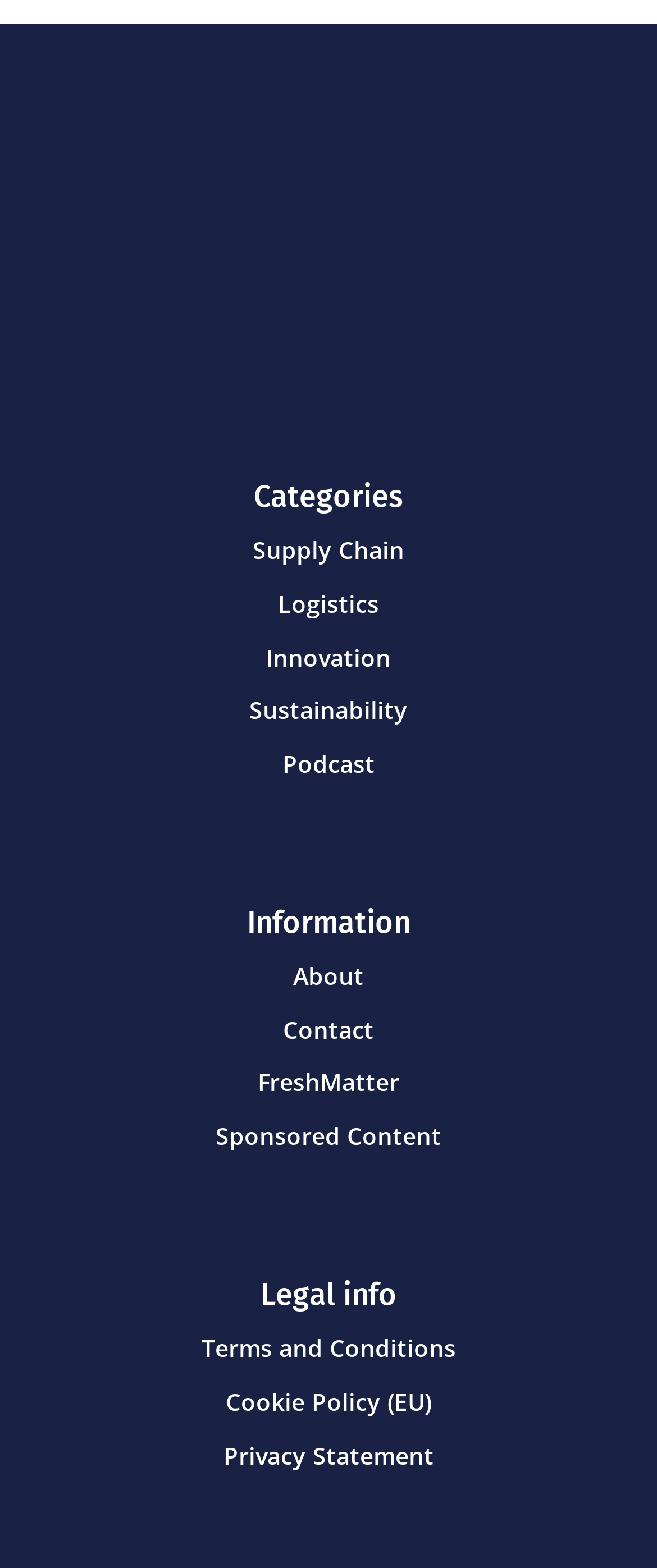How many sections are on the webpage?
Please elaborate on the answer to the question with detailed information.

I identified three main sections on the webpage: 'Categories', 'Information', and 'Legal info'. Therefore, there are 3 sections on the webpage.